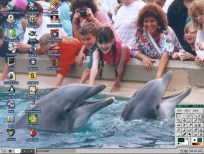Provide a one-word or one-phrase answer to the question:
What is the mood of the people in the image?

Joyful